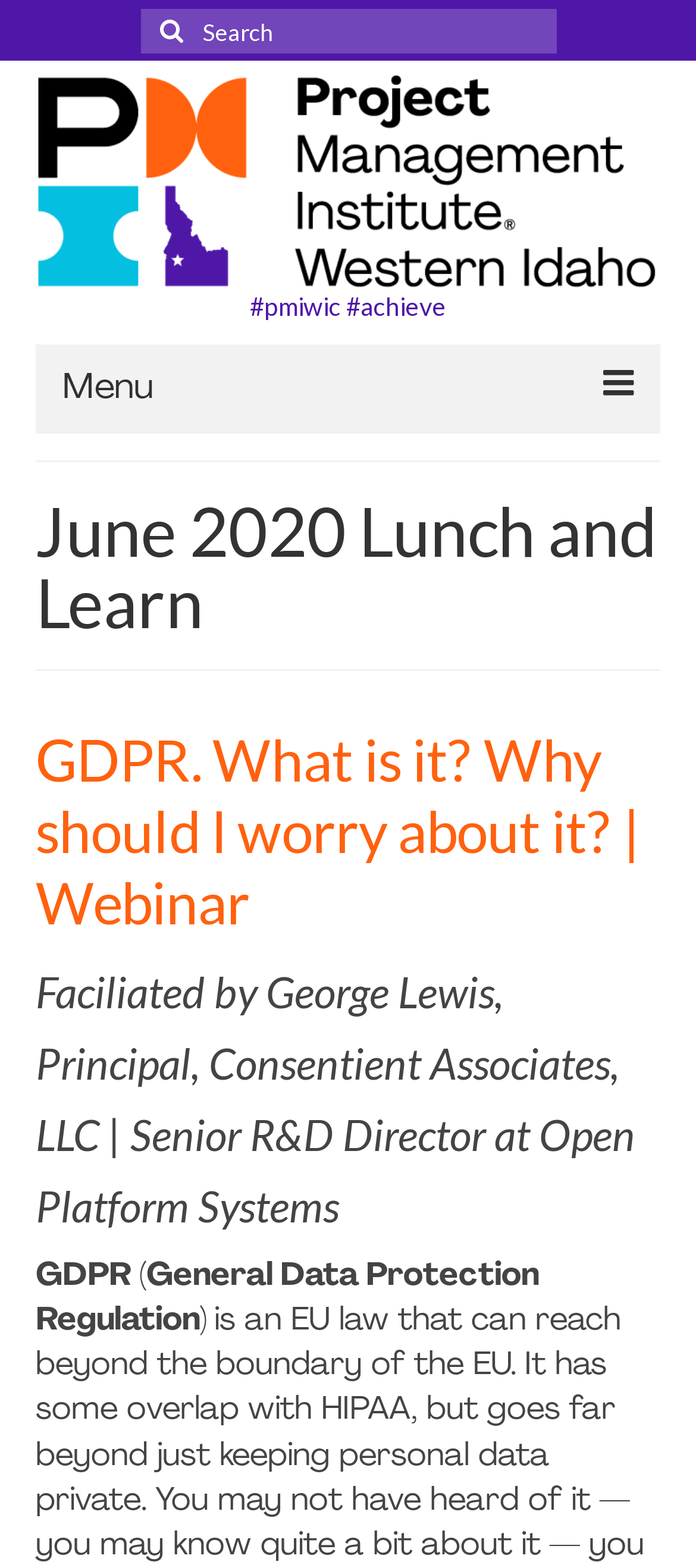What is the abbreviation of General Data Protection Regulation?
Answer the question with a detailed and thorough explanation.

The abbreviation of General Data Protection Regulation can be determined by reading the StaticText 'GDPR (General Data Protection Regulation)' which provides the full name and abbreviation of the regulation.